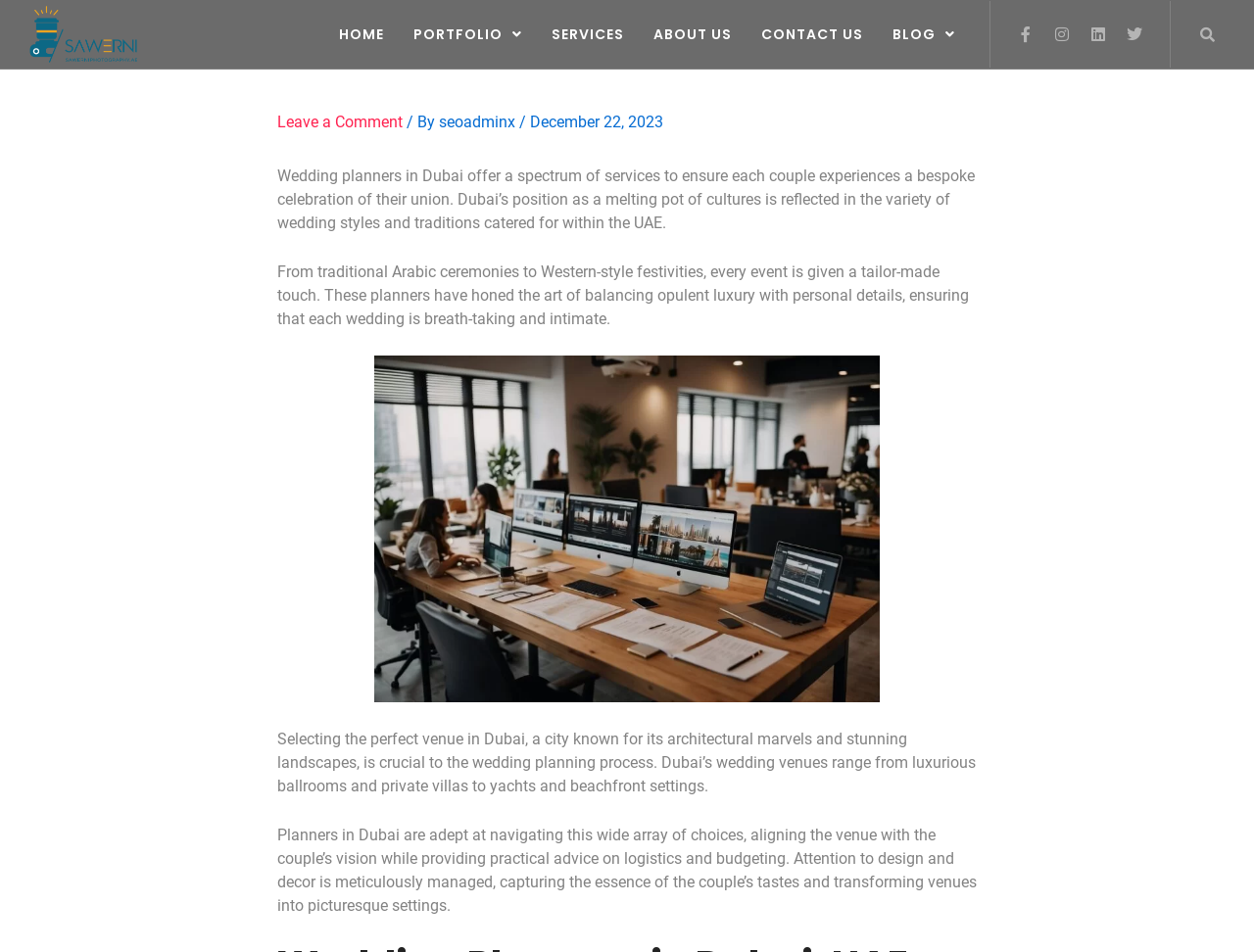What is the role of wedding planners in selecting a venue?
Based on the visual, give a brief answer using one word or a short phrase.

To align with the couple's vision